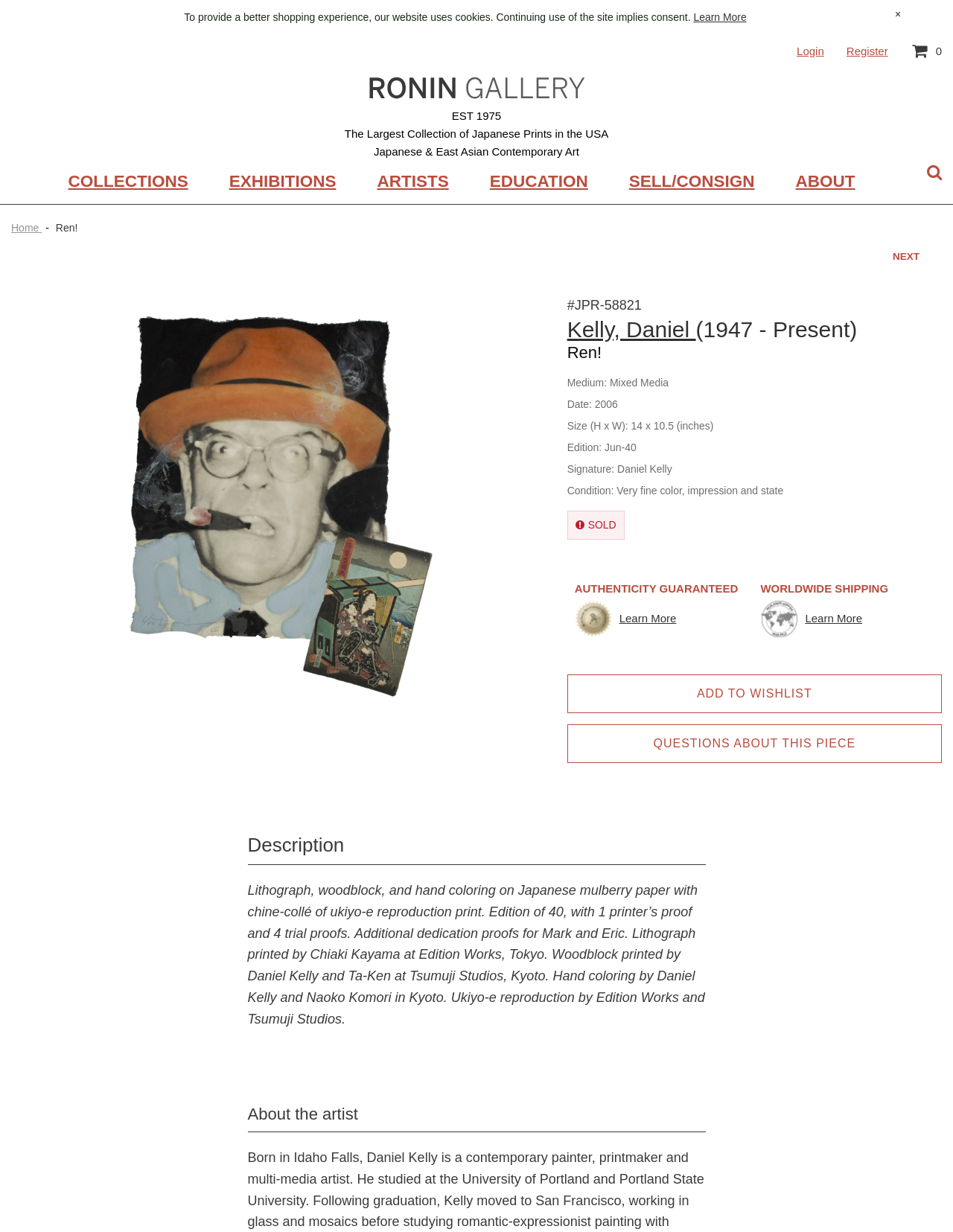Using the given element description, provide the bounding box coordinates (top-left x, top-left y, bottom-right x, bottom-right y) for the corresponding UI element in the screenshot: Artists

[0.388, 0.13, 0.479, 0.165]